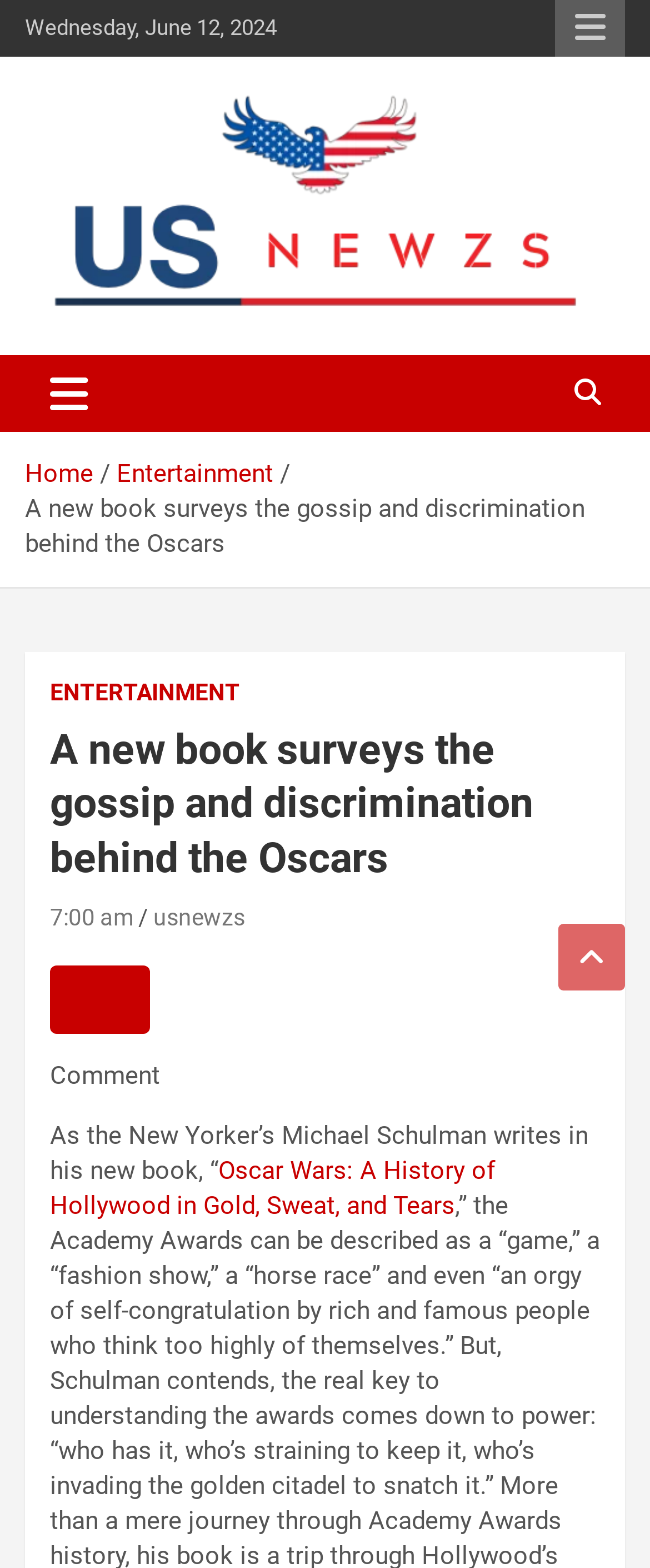Identify the bounding box coordinates for the element you need to click to achieve the following task: "Click the responsive menu button". The coordinates must be four float values ranging from 0 to 1, formatted as [left, top, right, bottom].

[0.854, 0.0, 0.962, 0.036]